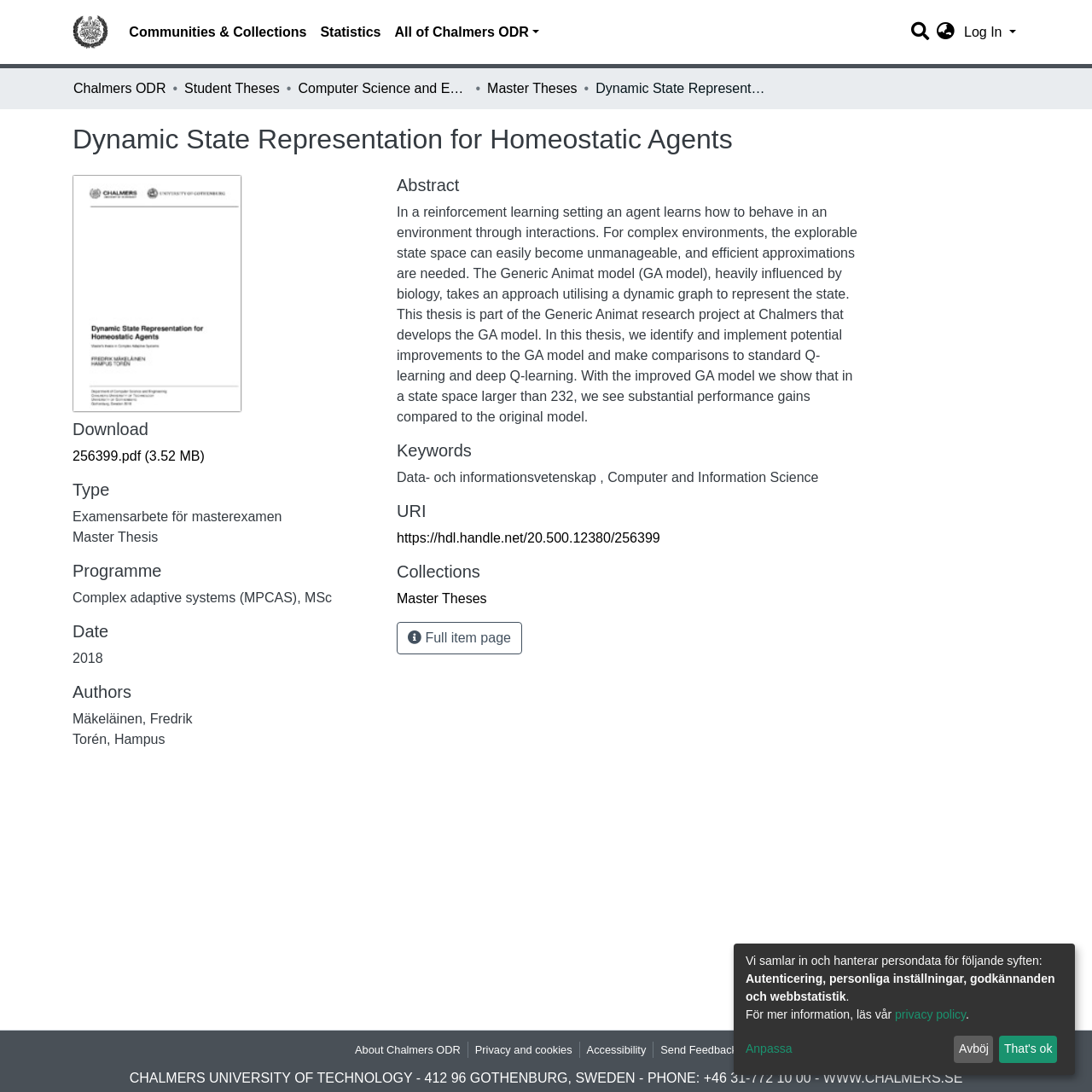Provide the bounding box coordinates of the area you need to click to execute the following instruction: "Go to the full item page".

[0.363, 0.57, 0.478, 0.6]